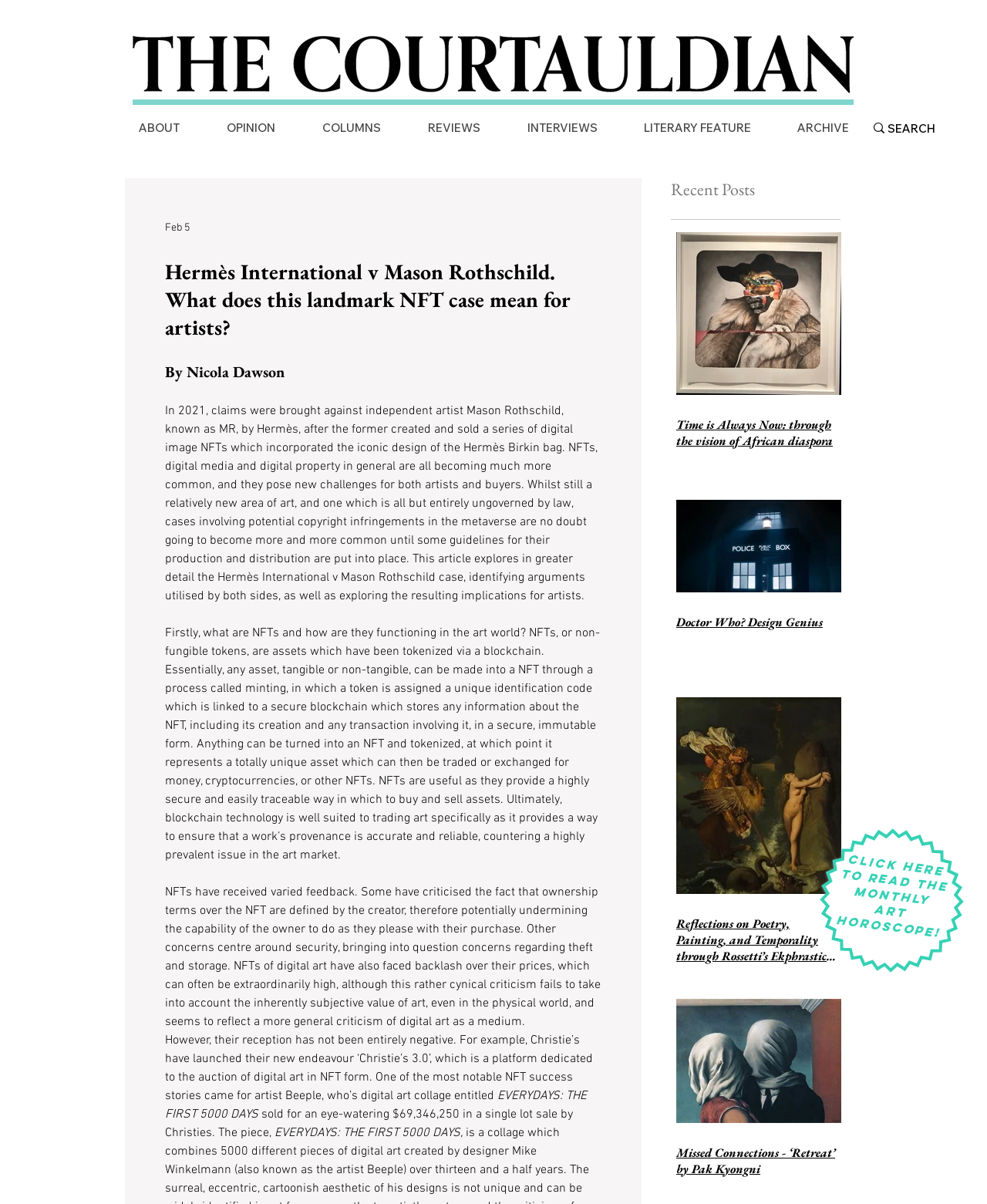Find and provide the bounding box coordinates for the UI element described here: "LITERARY FEATURE". The coordinates should be given as four float numbers between 0 and 1: [left, top, right, bottom].

[0.628, 0.097, 0.784, 0.115]